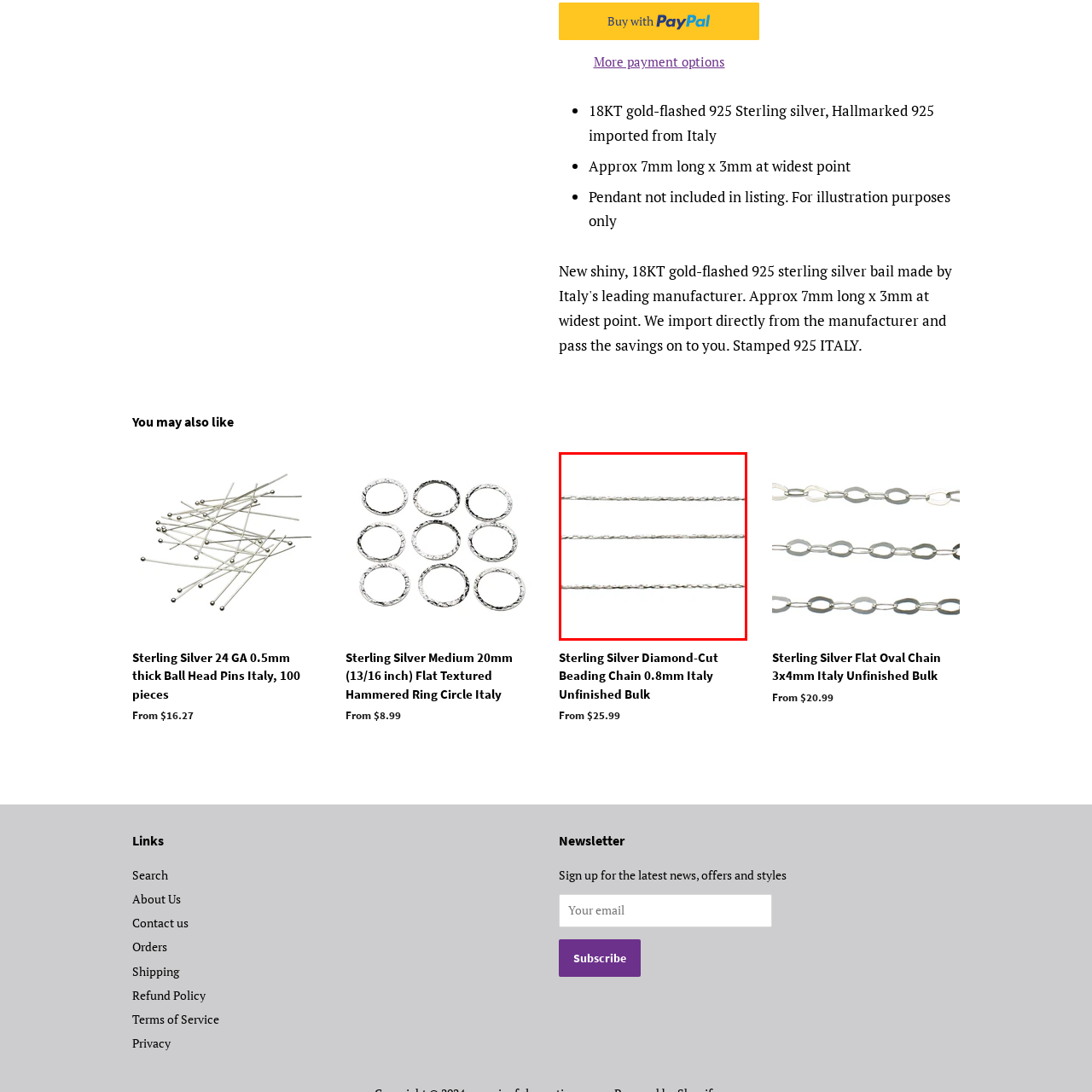Detail the features and elements seen in the red-circled portion of the image.

This image showcases a close-up view of the Sterling Silver Diamond-Cut Beading Chain, highlighting the elegance and intricate design of the chain. The delicate structure features multiple strands, each exhibiting a twisted texture that enhances its luminosity and charm. Ideal for jewelry making, this chain is part of a selection that celebrates the artistry of Italian craftsmanship, making it a perfect choice for creating stunning and unique pieces. The subtle shine and sophisticated look of the chain are representative of high-quality sterling silver materials.